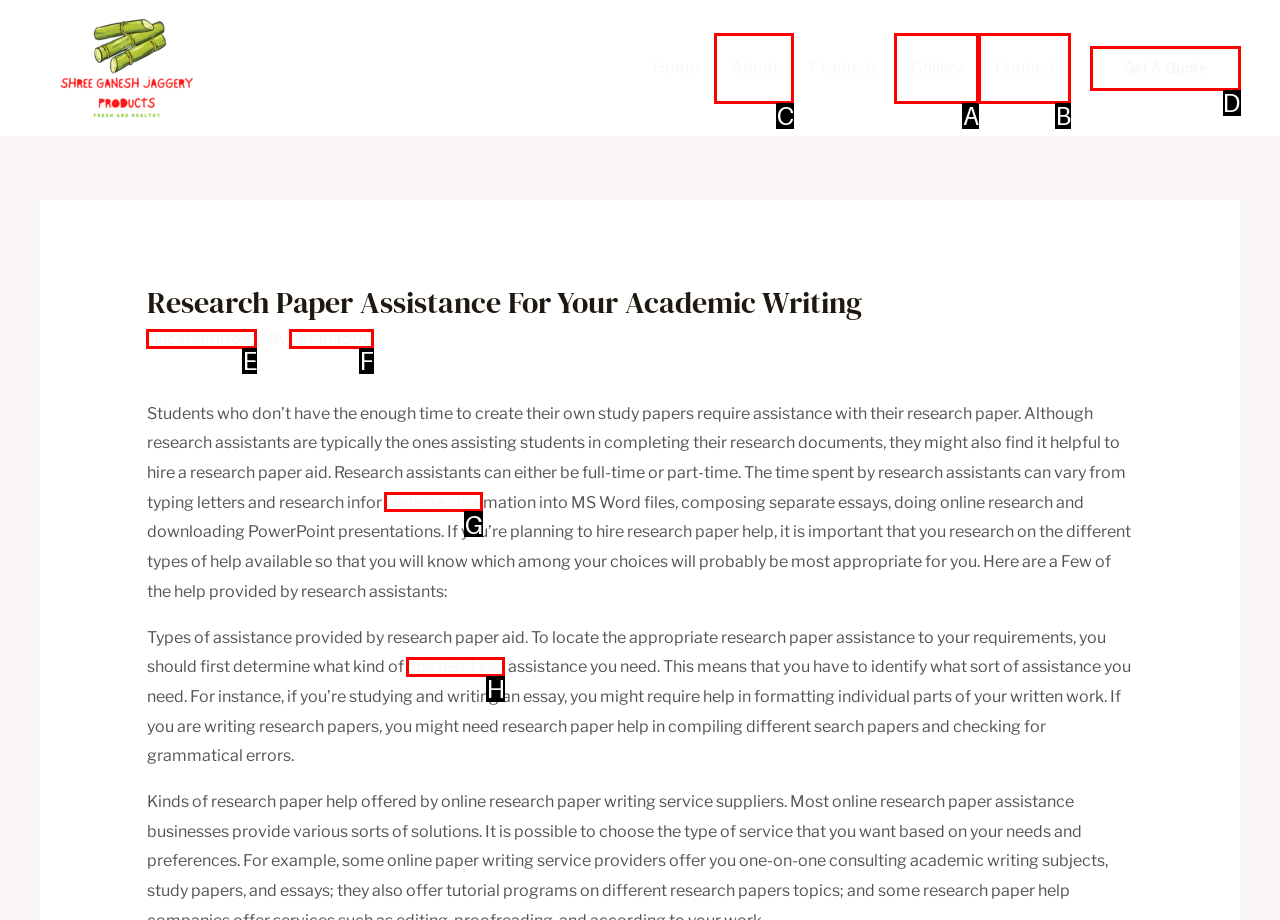For the task: View archives for April 2024, identify the HTML element to click.
Provide the letter corresponding to the right choice from the given options.

None